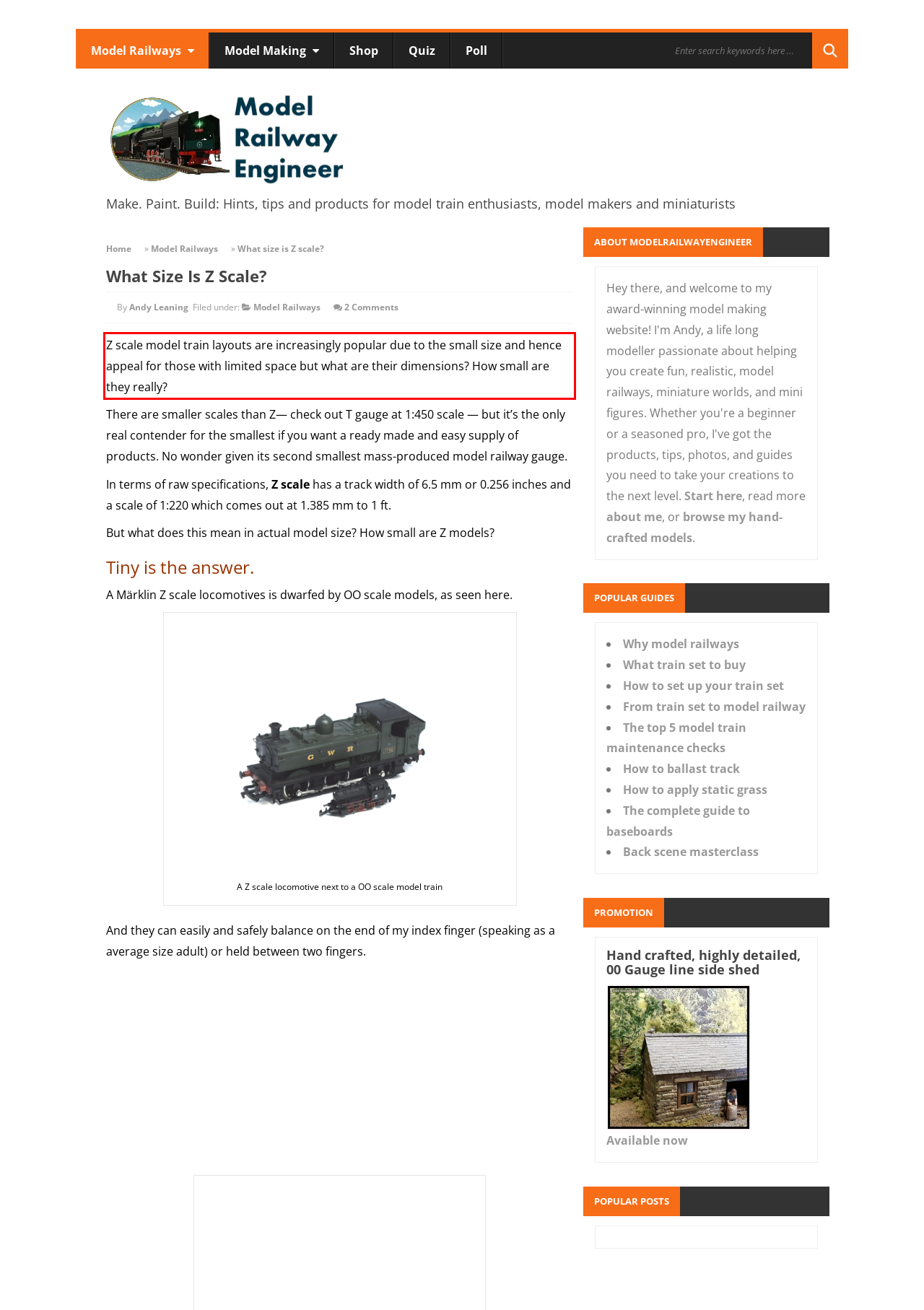Review the screenshot of the webpage and recognize the text inside the red rectangle bounding box. Provide the extracted text content.

Z scale model train layouts are increasingly popular due to the small size and hence appeal for those with limited space but what are their dimensions? How small are they really?